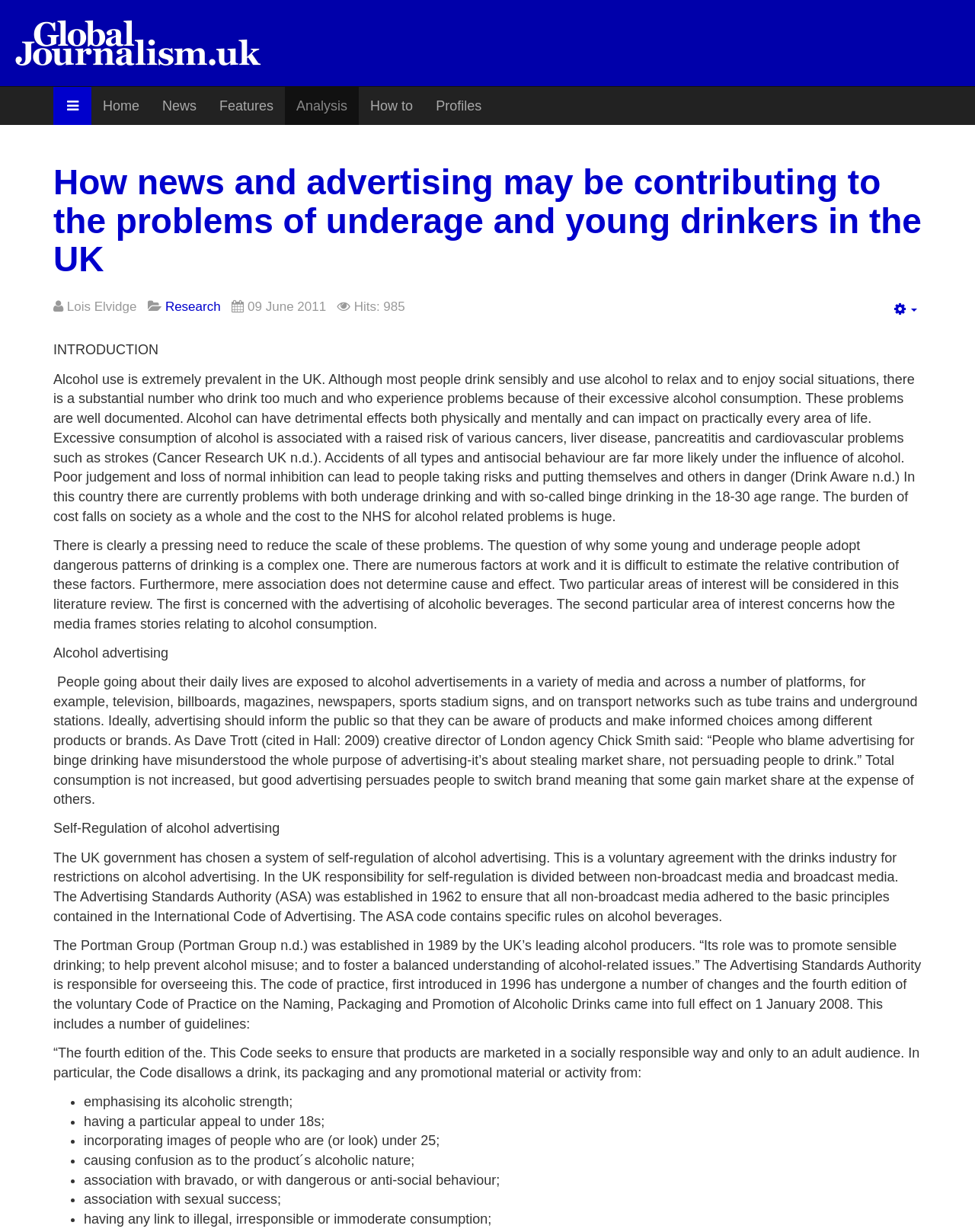Please determine the bounding box coordinates of the clickable area required to carry out the following instruction: "Click the 'Home' link". The coordinates must be four float numbers between 0 and 1, represented as [left, top, right, bottom].

[0.094, 0.071, 0.155, 0.101]